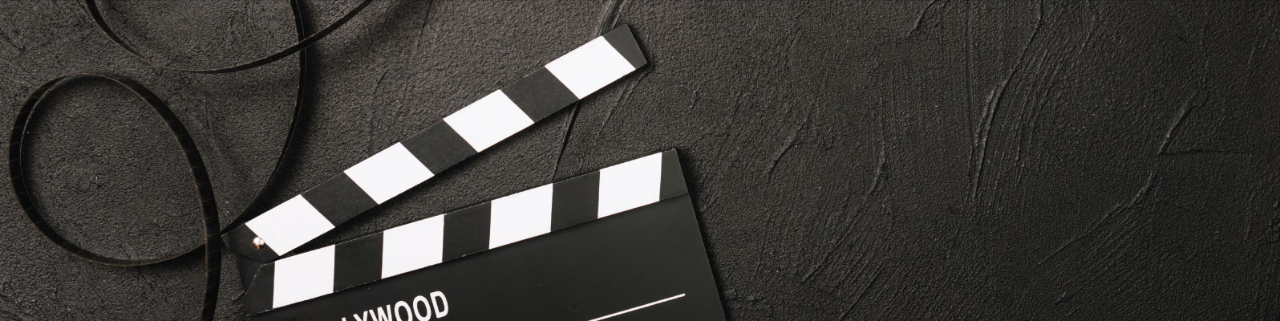What is the color scheme of the clapperboard?
Please provide a comprehensive answer based on the visual information in the image.

The clapperboard features a recognizable black-and-white design, which is a classic and iconic representation of the film industry, emphasizing its connection to media and entertainment law.